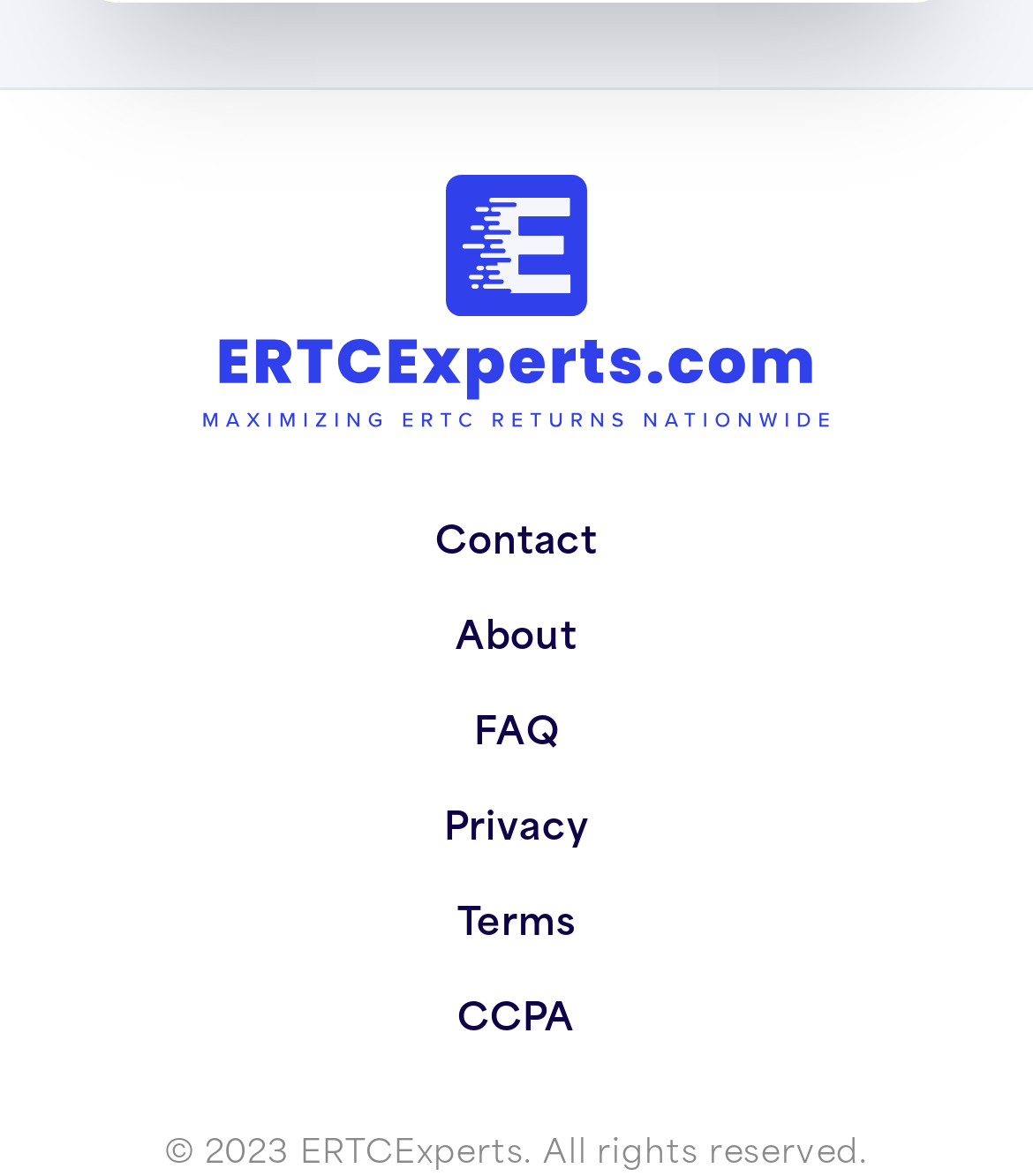How many links are in the navigation menu?
Respond with a short answer, either a single word or a phrase, based on the image.

6